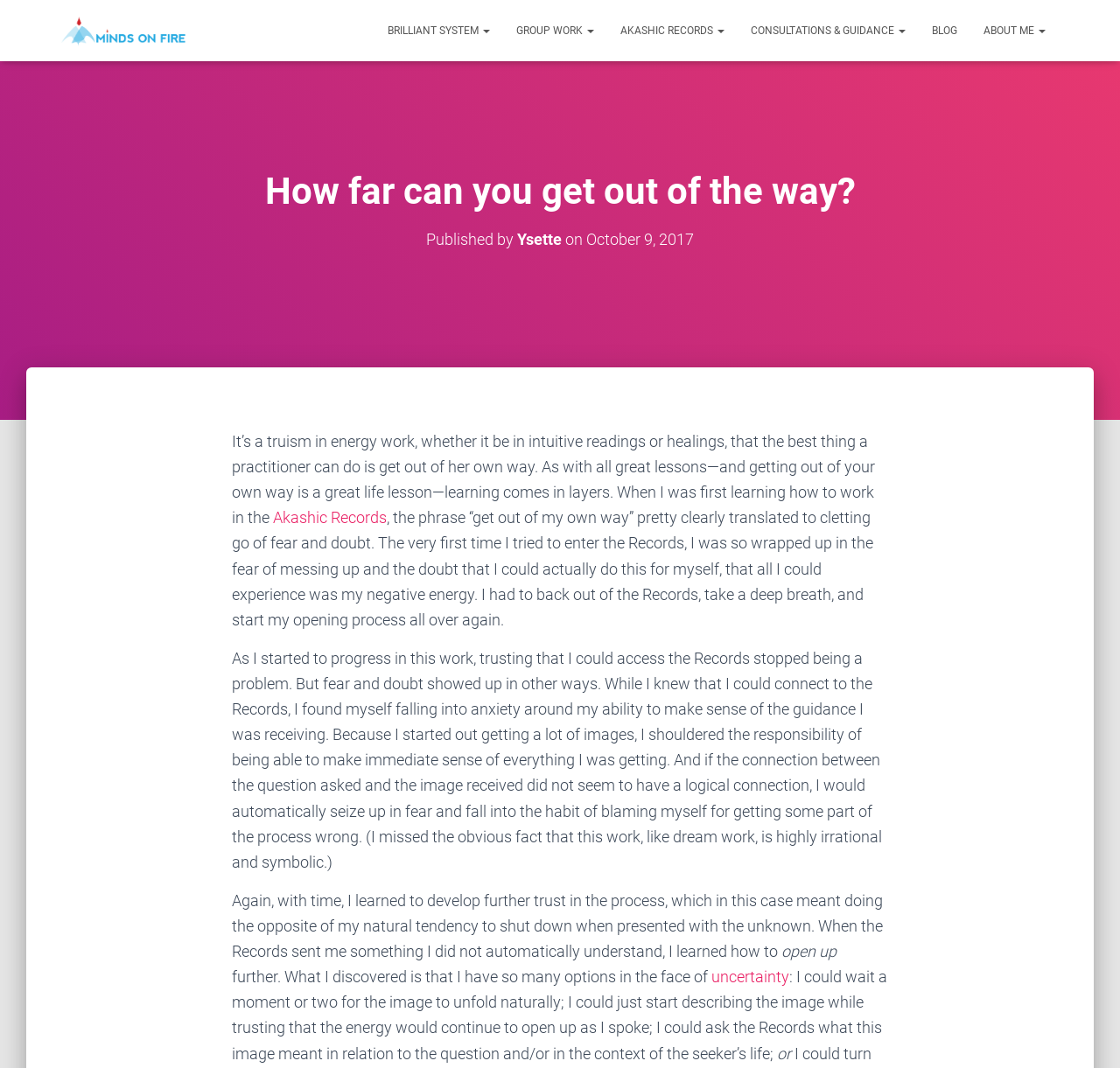Provide the text content of the webpage's main heading.

How far can you get out of the way?